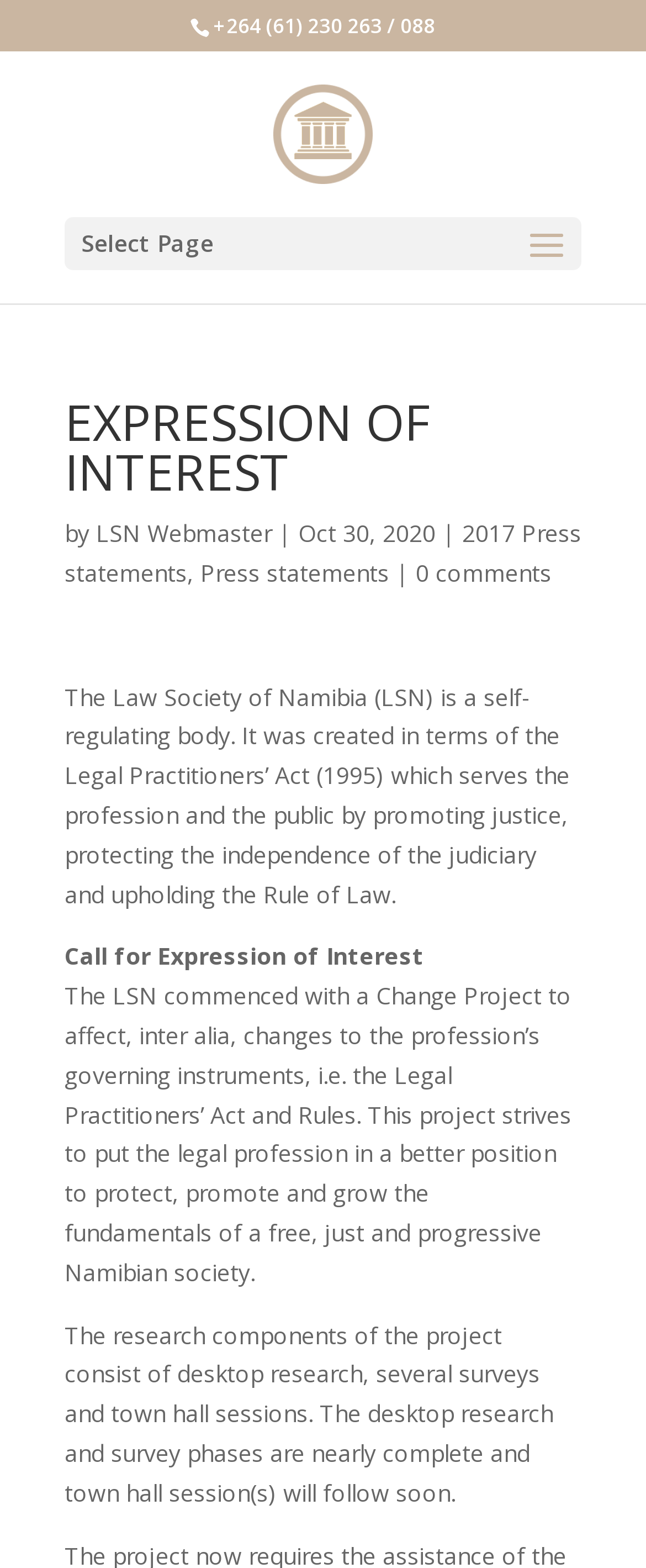Identify the bounding box coordinates for the UI element that matches this description: "2017 Press statements".

[0.1, 0.33, 0.9, 0.375]